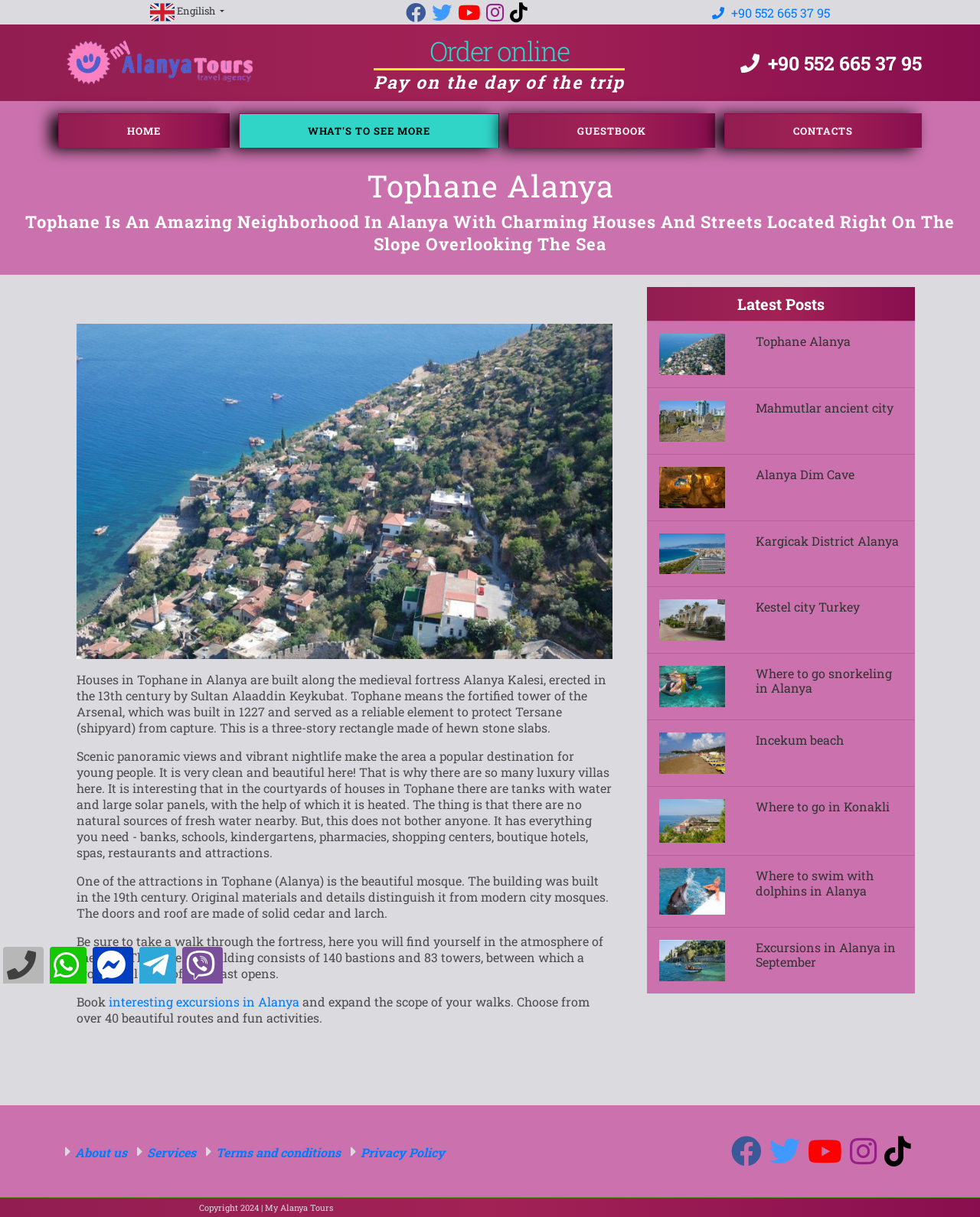Offer a meticulous description of the webpage's structure and content.

The webpage is about Tophane, a neighborhood in Alanya, Turkey. At the top, there is a heading "Tophane Alanya" and a brief description of the neighborhood. Below this, there are several links to different languages, including English, and some social media icons.

On the left side, there is a menu with links to "HOME", "WHAT'S TO SEE MORE", "GUESTBOOK", and "CONTACTS". Next to the menu, there is a large image of Tophane Alanya, accompanied by a detailed description of the neighborhood's history, architecture, and attractions.

The main content area is divided into two sections. The left section has a series of links to interesting excursions in Alanya, with images and headings describing each excursion. The right section has a complementary section with a heading "Latest Posts" and several links to different articles, each with an image and a heading.

At the bottom of the page, there is a footer section with links to "About us", "Services", "Terms and conditions", and "Privacy Policy", as well as some social media icons and a copyright notice.